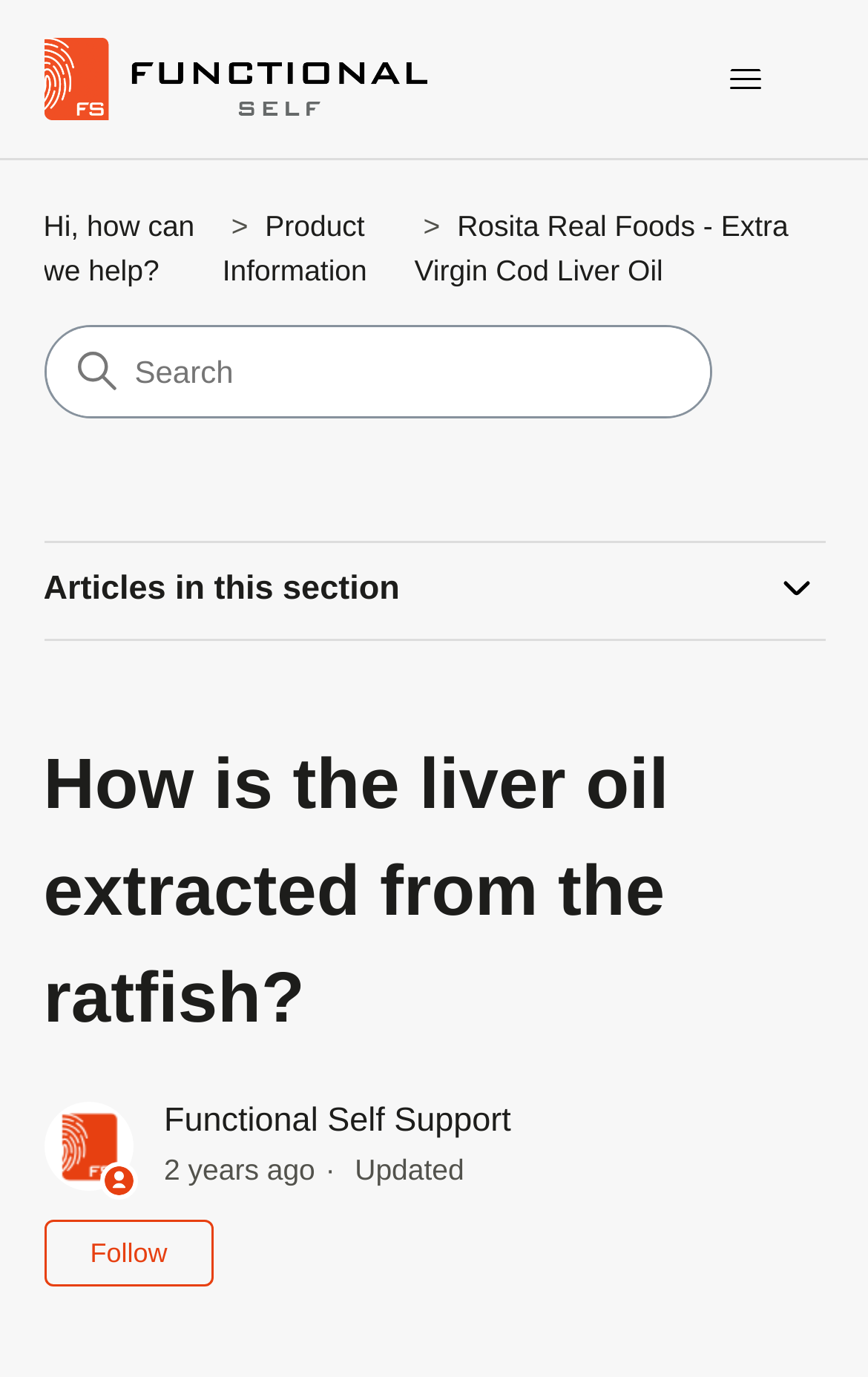Find the bounding box coordinates for the element that must be clicked to complete the instruction: "Go to help center home page". The coordinates should be four float numbers between 0 and 1, indicated as [left, top, right, bottom].

[0.05, 0.027, 0.493, 0.087]